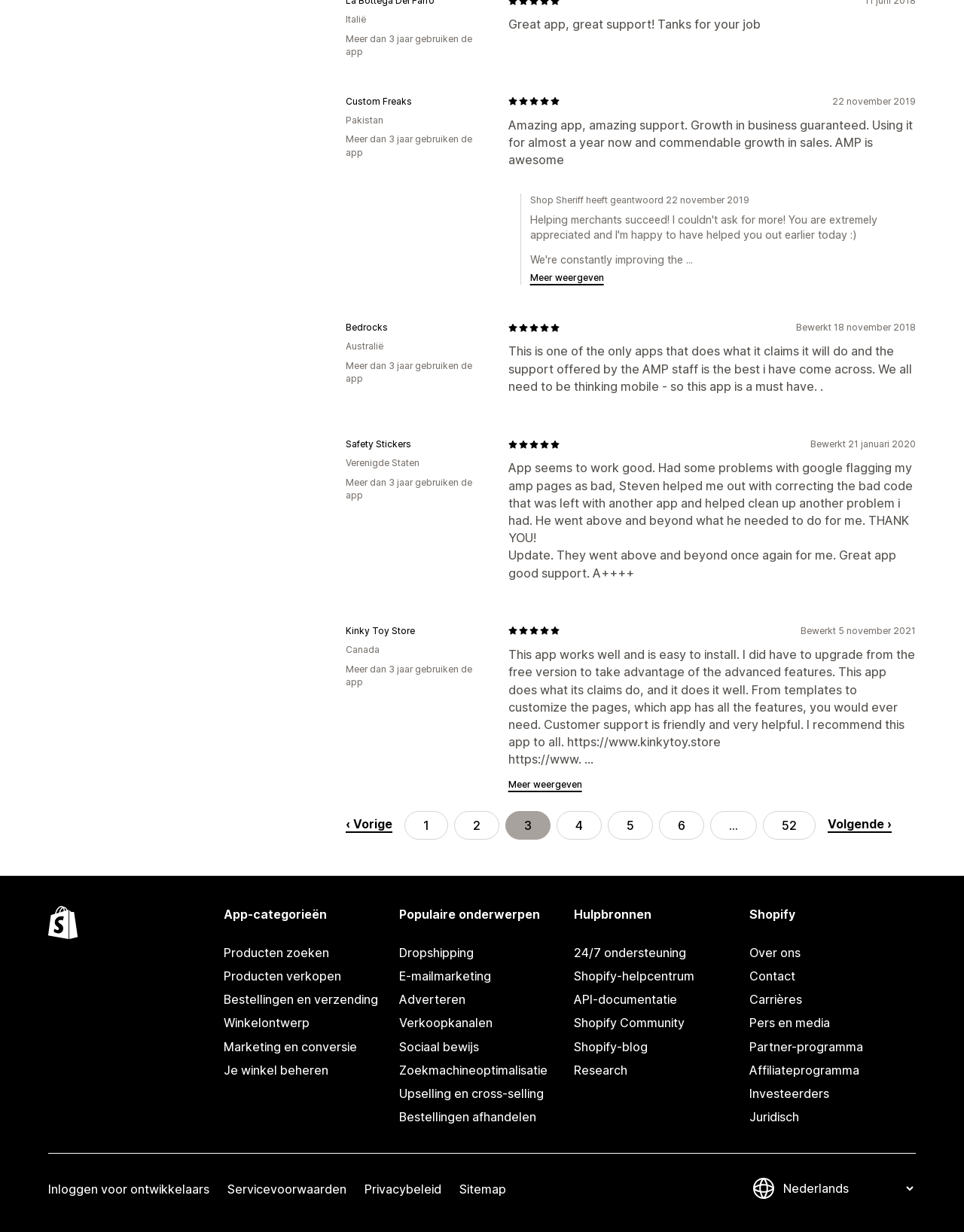How many years has the reviewer from Australia been using the app?
Using the image, provide a detailed and thorough answer to the question.

I found this information by reading the text 'Meer dan 3 jaar gebruiken de app' next to the reviewer's comment from Australia.